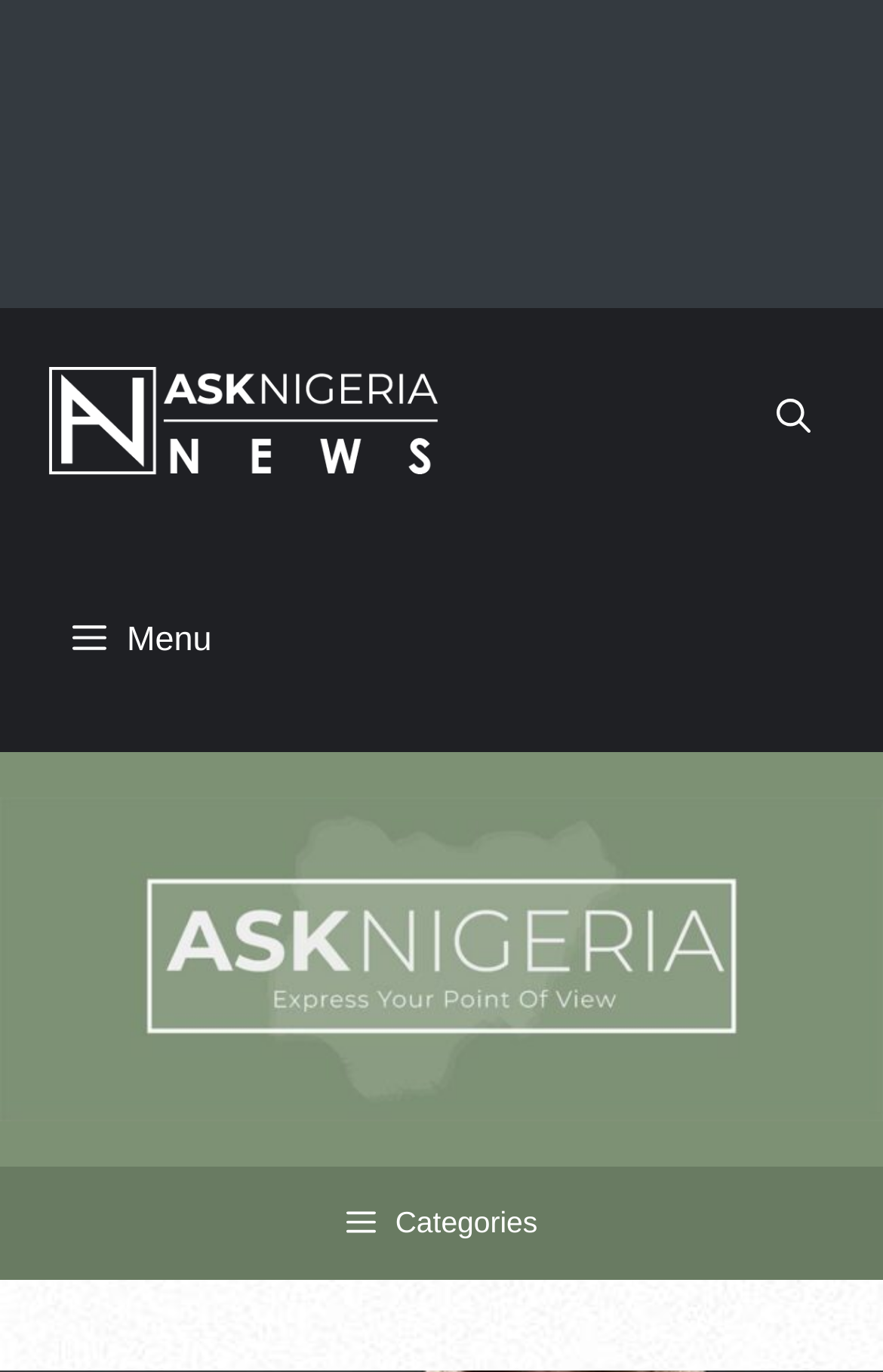Extract the bounding box for the UI element that matches this description: "aria-label="Open search"".

[0.797, 0.225, 1.0, 0.386]